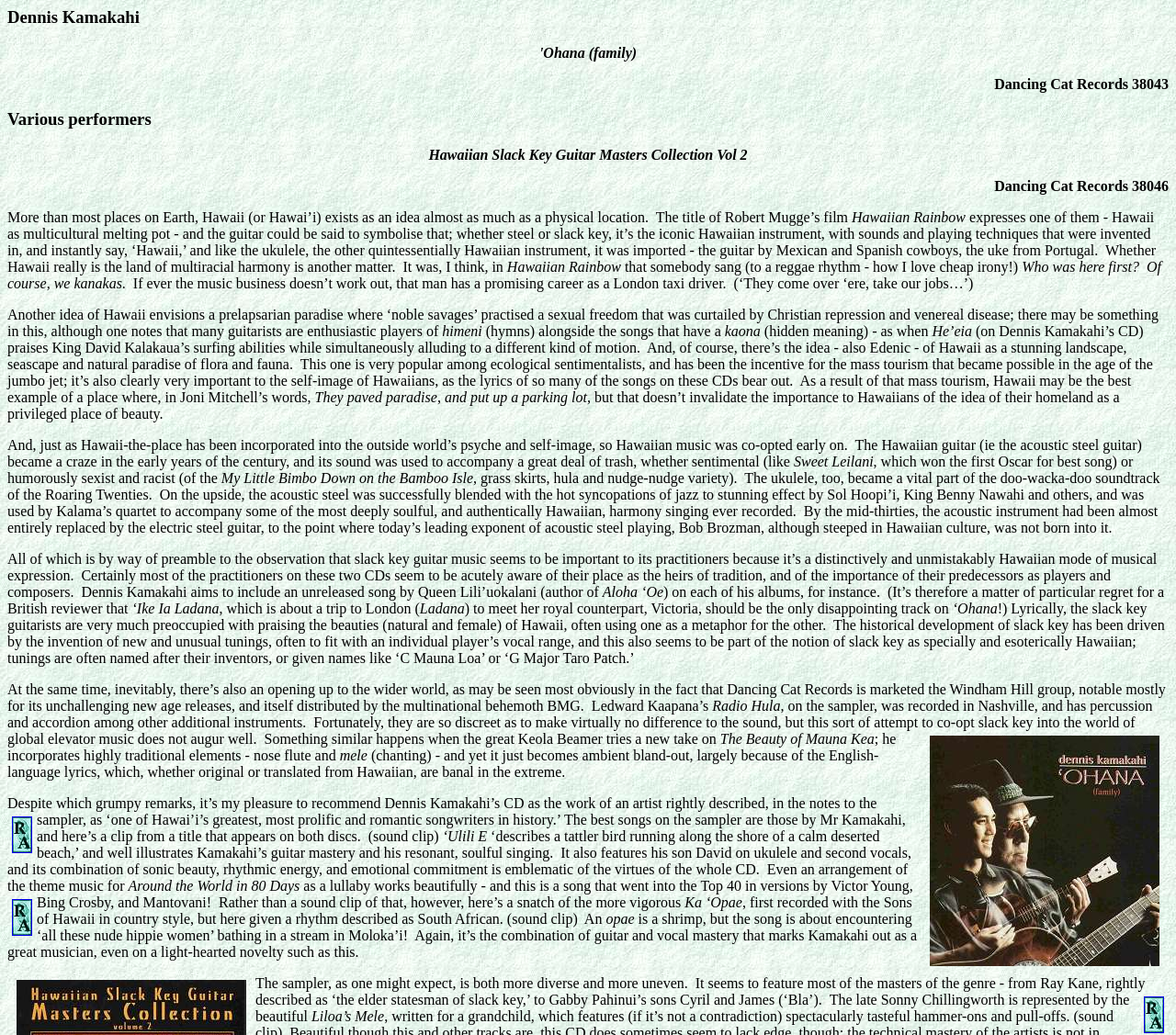Answer the question using only one word or a concise phrase: What is the name of the instrument mentioned in the article?

Guitar